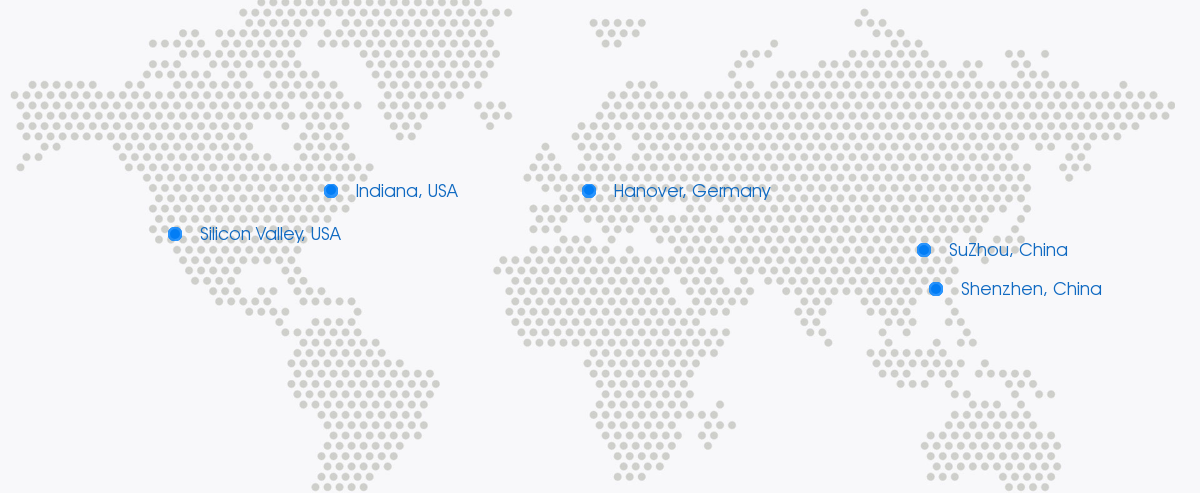Refer to the image and provide an in-depth answer to the question:
What is the purpose of the marked historical milestones?

The caption states that the image effectively encapsulates the essence of the organization's growth and international reach, which suggests that the marked historical milestones are intended to illustrate the company's progress and development over time.